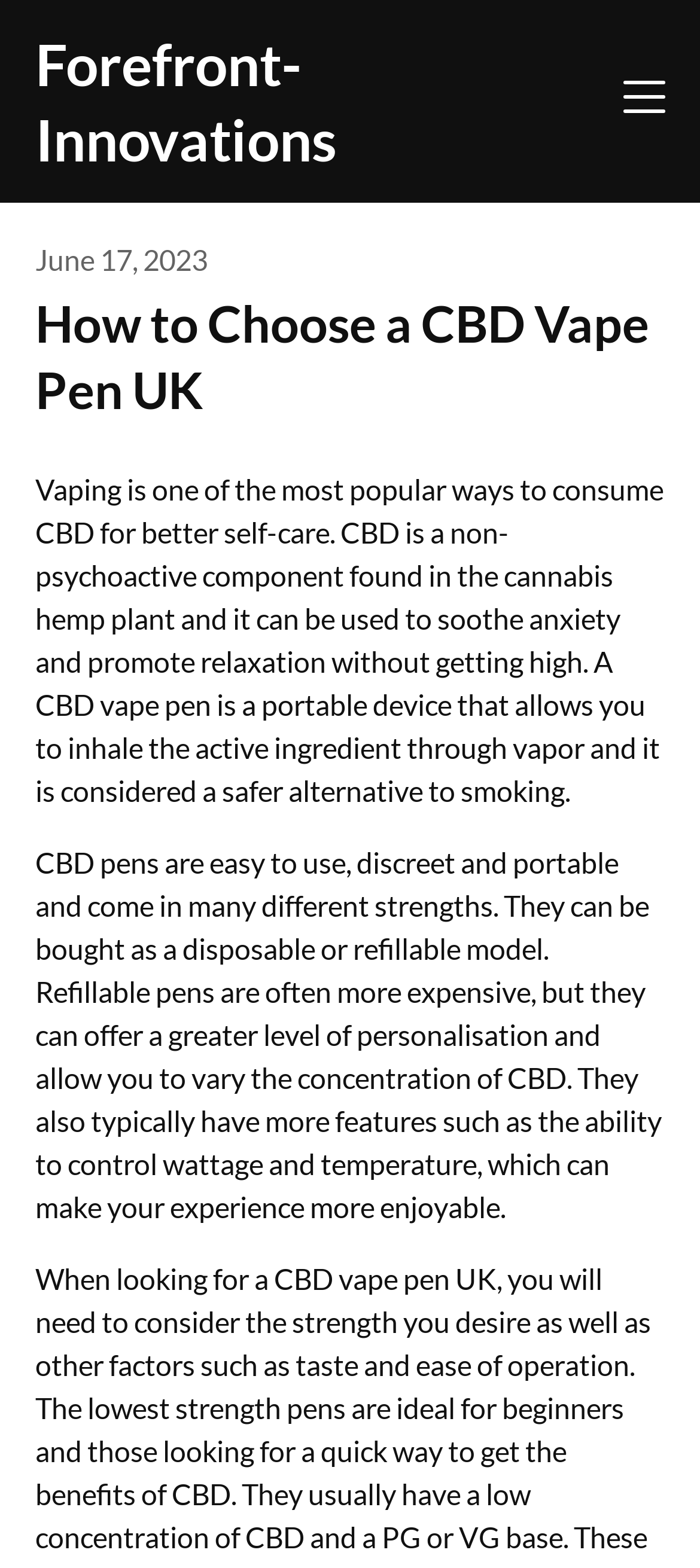Using the webpage screenshot and the element description parent_node: Forefront-Innovations, determine the bounding box coordinates. Specify the coordinates in the format (top-left x, top-left y, bottom-right x, bottom-right y) with values ranging from 0 to 1.

[0.874, 0.03, 0.95, 0.099]